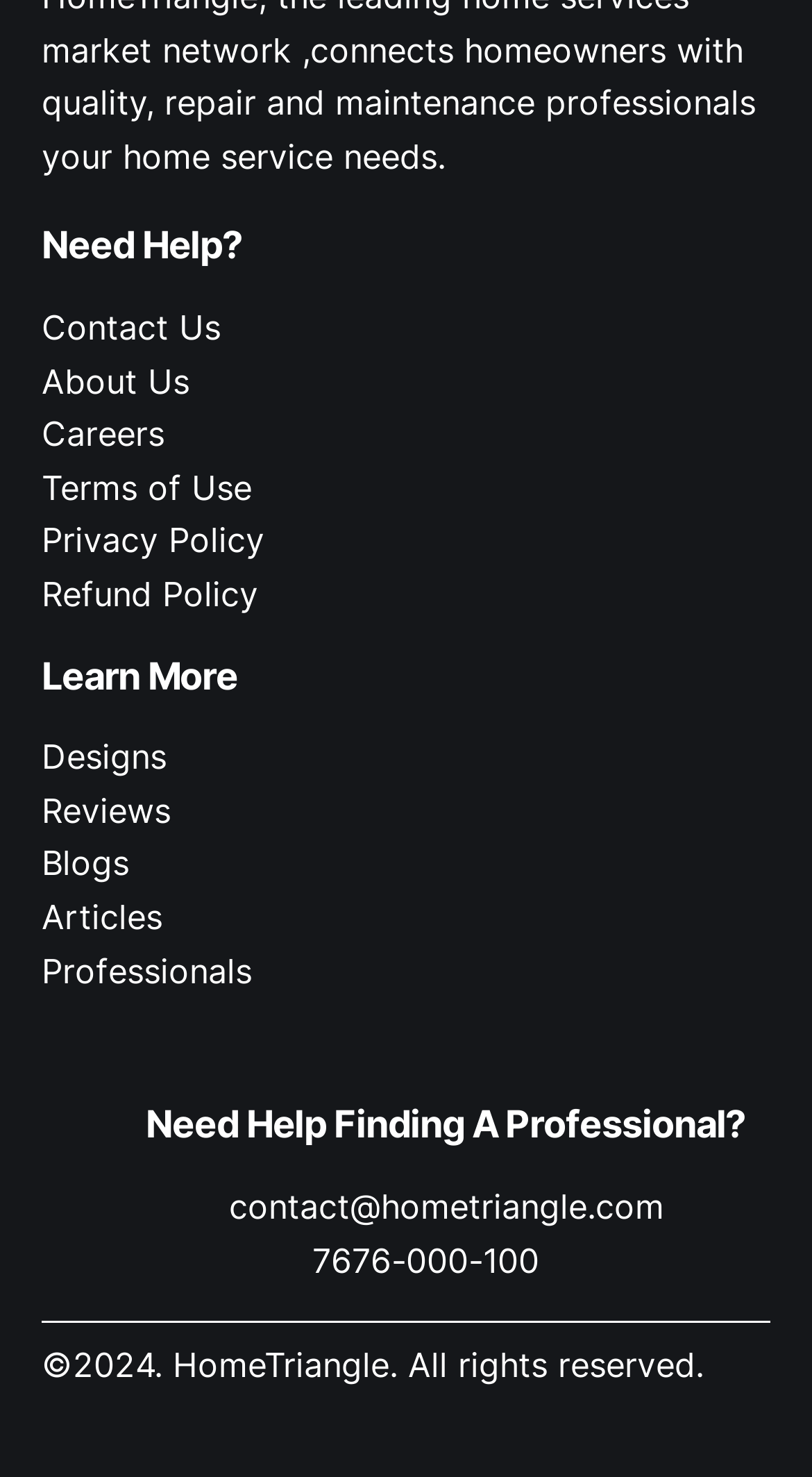Could you indicate the bounding box coordinates of the region to click in order to complete this instruction: "learn more about designs".

[0.051, 0.498, 0.205, 0.526]